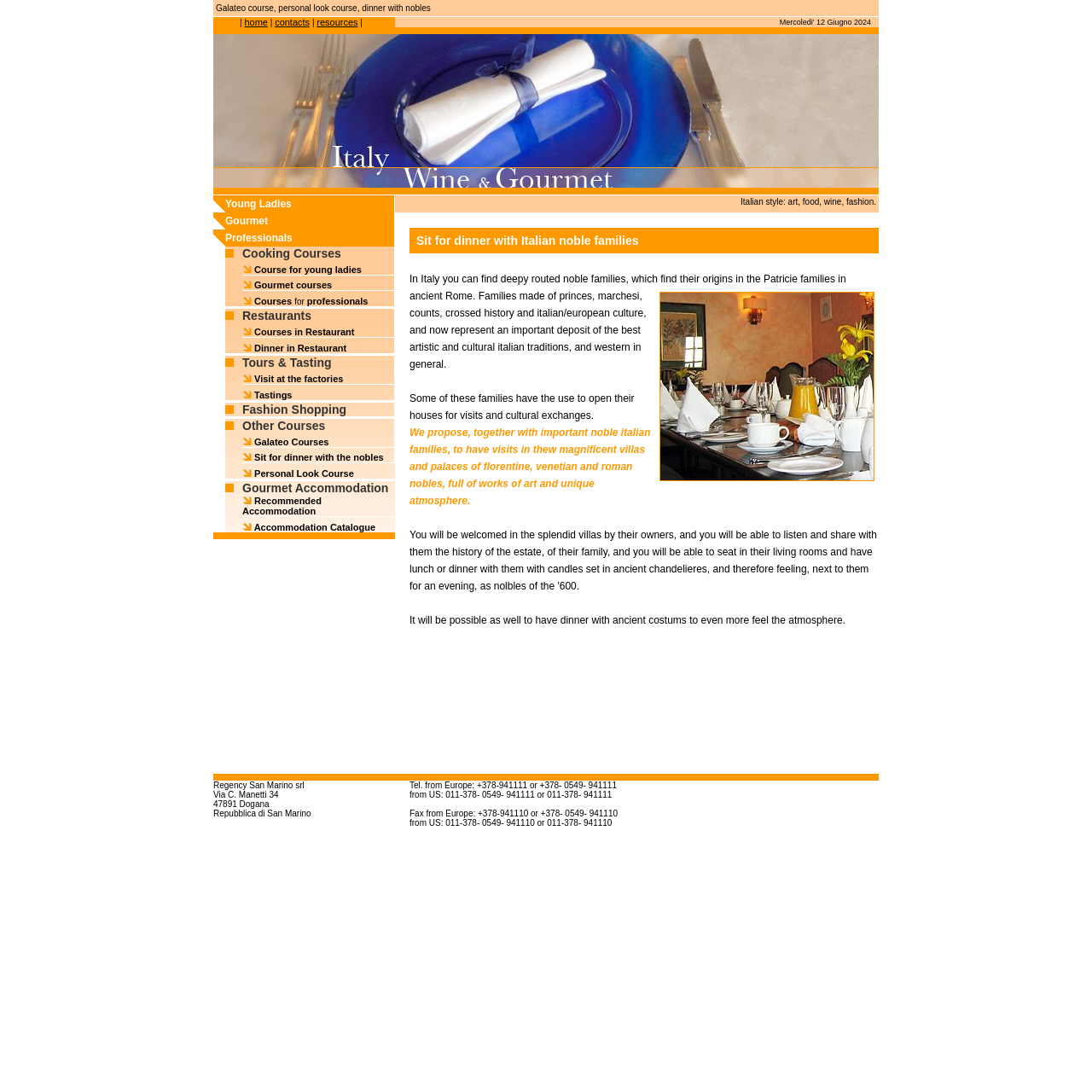What type of courses are offered?
Answer the question with a detailed and thorough explanation.

The type of courses offered can be determined by looking at the text elements on the webpage, which mention 'Galateo course', 'Cooking Courses', and 'Gourmet courses', indicating that these are the types of courses offered.